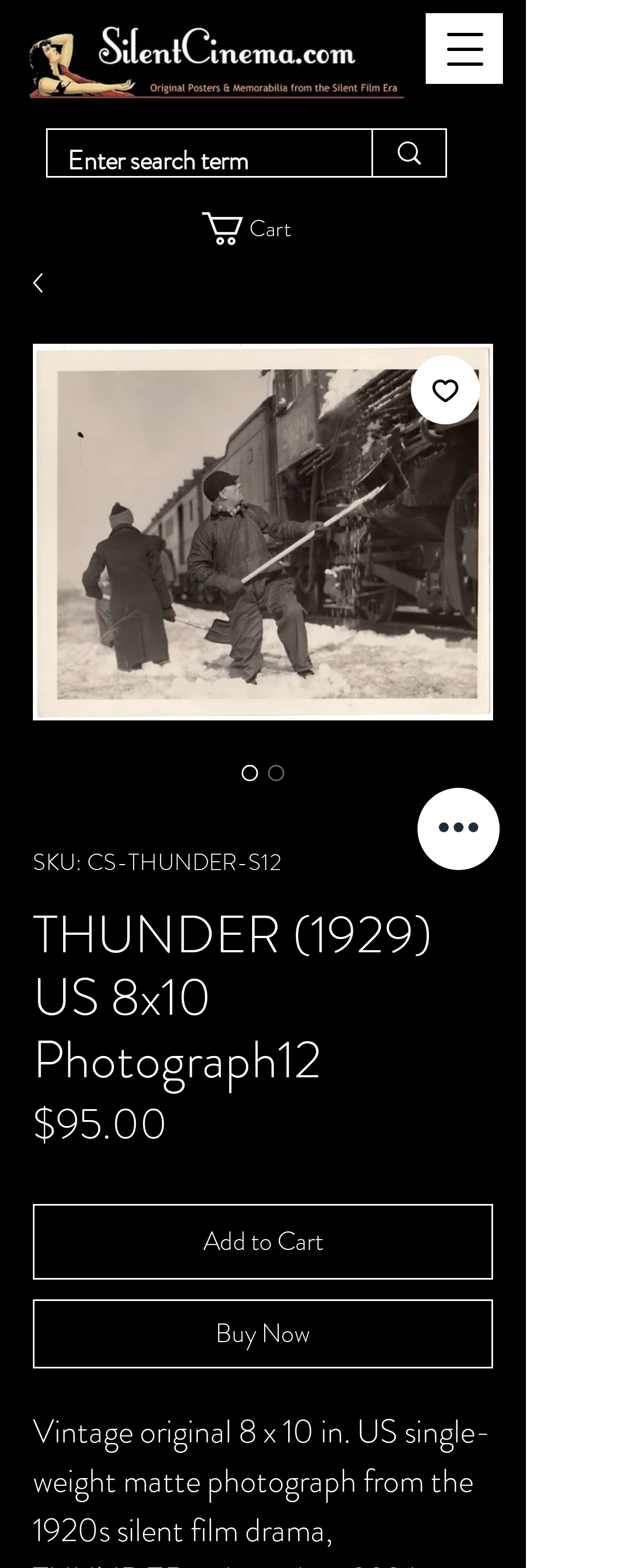What is the price of the photograph?
Refer to the image and provide a thorough answer to the question.

I found the price of the photograph by looking at the text next to the 'Price' label, which is located below the product title and description.